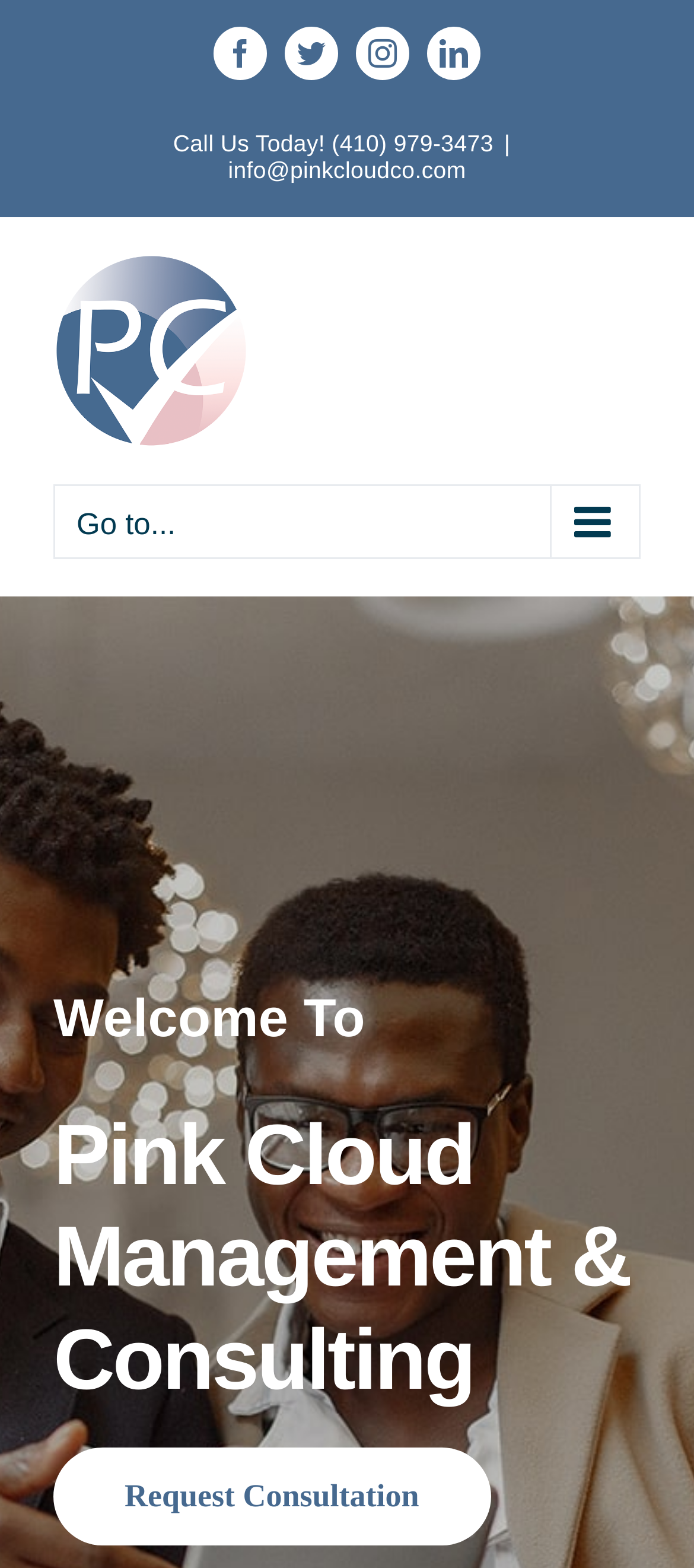Analyze the image and give a detailed response to the question:
What is the phone number to call?

I found the phone number by looking at the StaticText element with the content 'Call Us Today! (410) 979-3473' which is located at the top of the page.